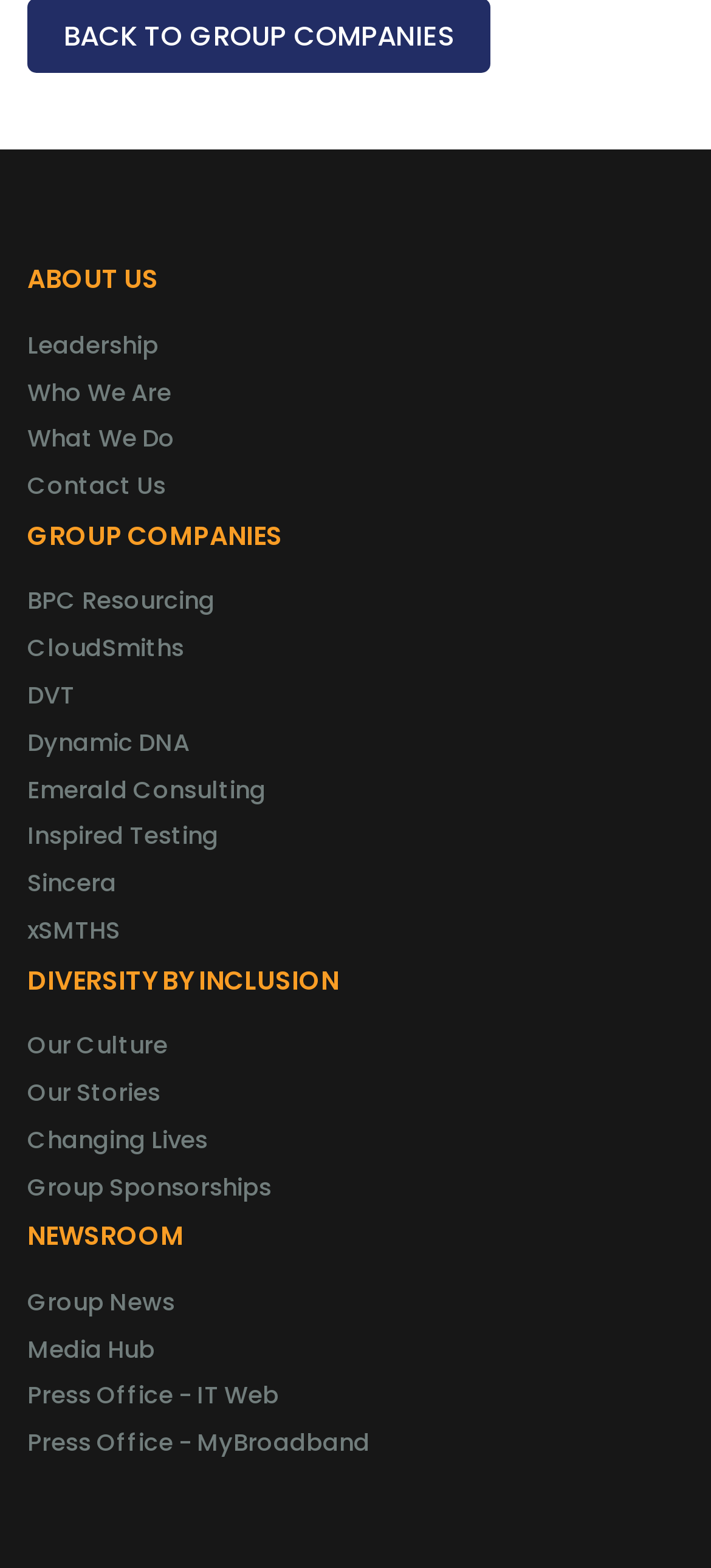How many links are under 'NEWSROOM'?
Answer the question with a thorough and detailed explanation.

I counted the number of links under 'NEWSROOM' and found 3 links, which are Group News, Media Hub, and Press Office - IT Web.